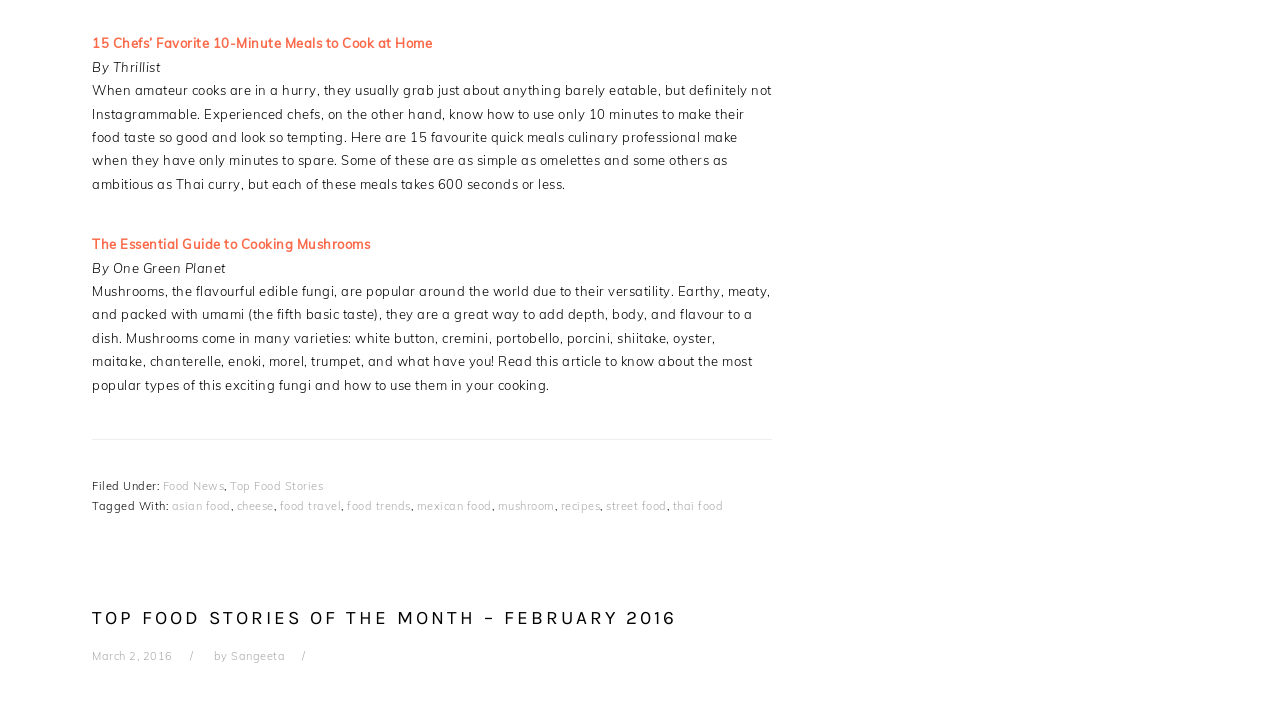With reference to the image, please provide a detailed answer to the following question: What type of fungi is discussed in the second article?

The second article is about mushrooms, as indicated by the text 'Mushrooms, the flavourful edible fungi, are popular around the world due to their versatility'.